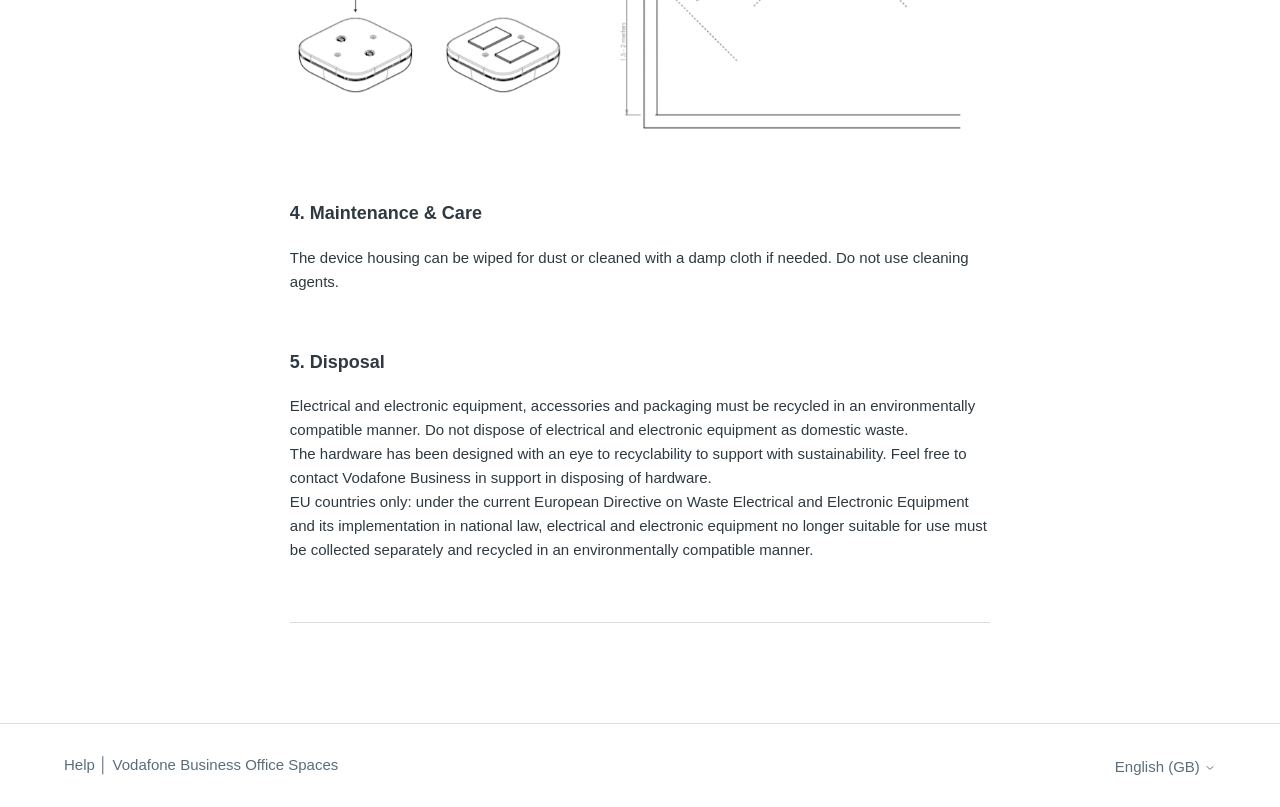Extract the bounding box coordinates for the described element: "English (GB)". The coordinates should be represented as four float numbers between 0 and 1: [left, top, right, bottom].

[0.871, 0.939, 0.95, 0.96]